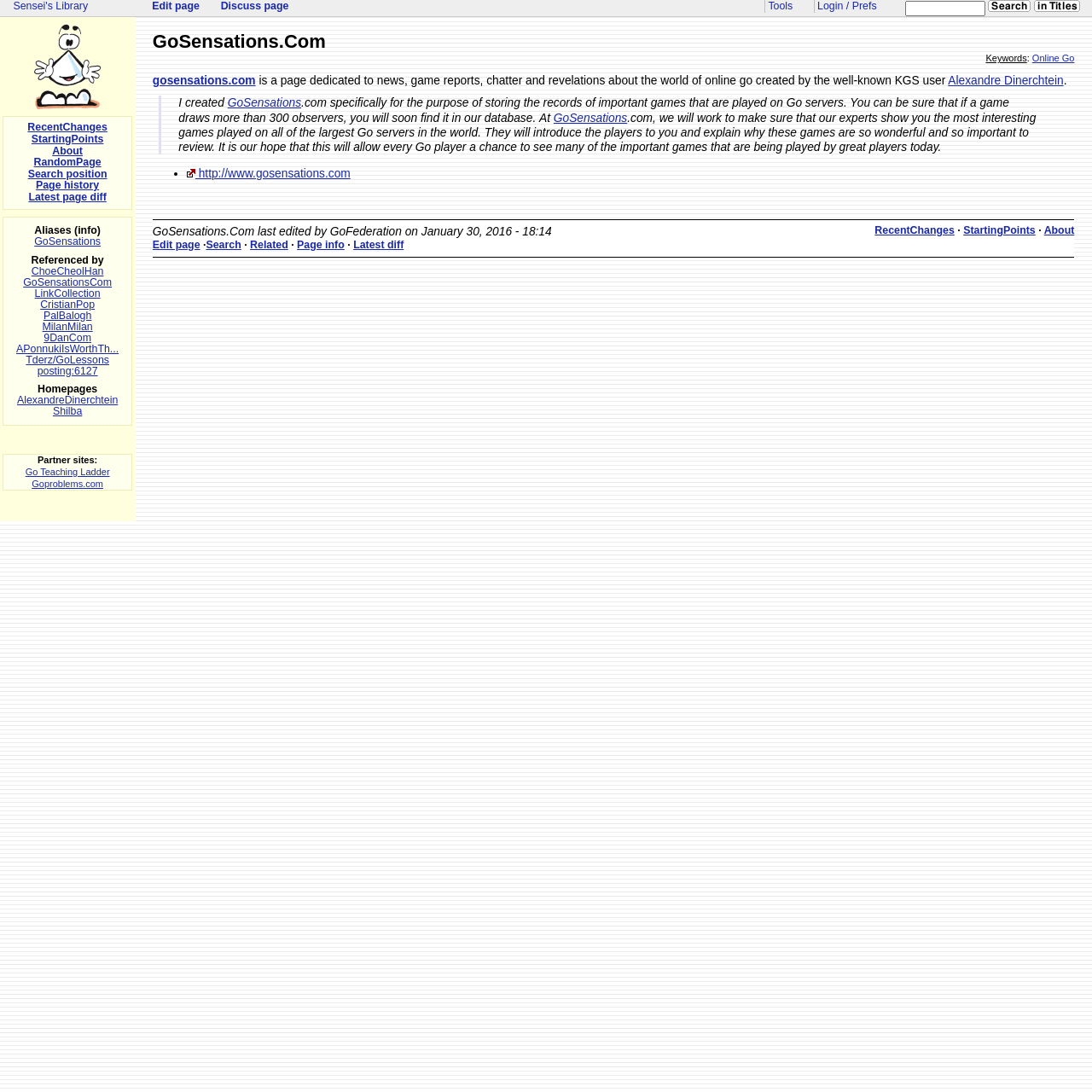Using floating point numbers between 0 and 1, provide the bounding box coordinates in the format (top-left x, top-left y, bottom-right x, bottom-right y). Locate the UI element described here: Related

[0.229, 0.219, 0.264, 0.23]